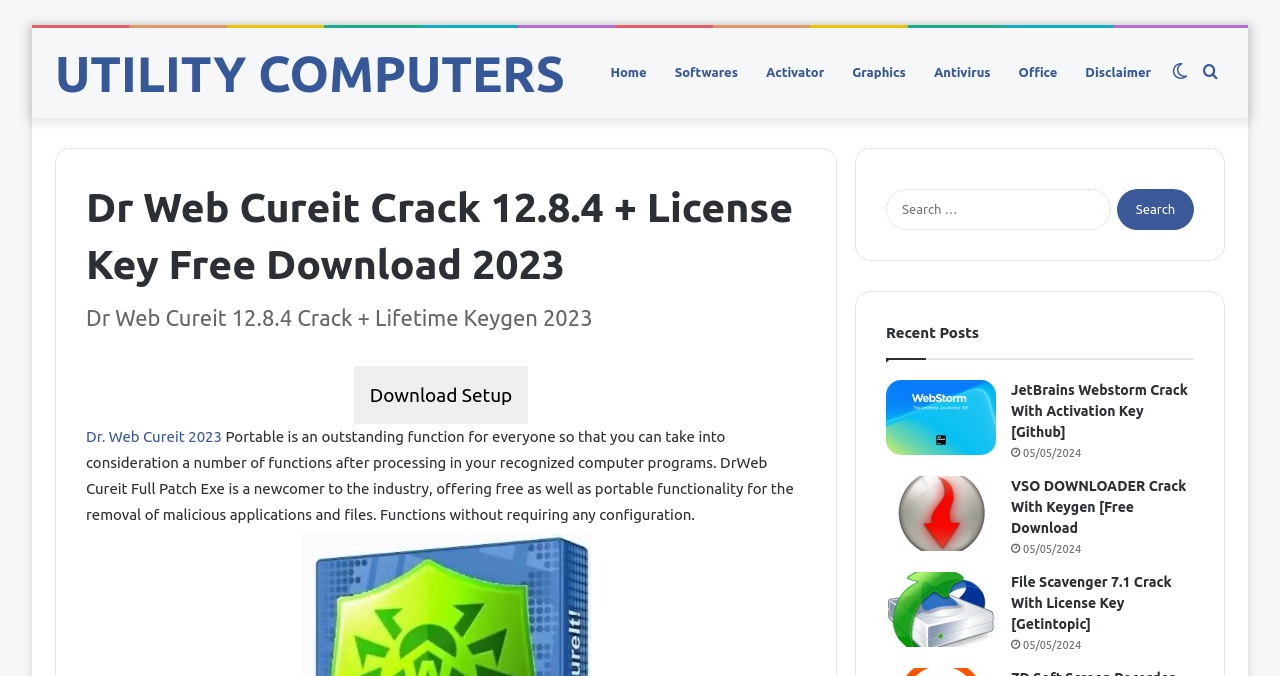What is the category of the link 'UTILITY COMPUTERS'?
Please give a detailed and elaborate answer to the question based on the image.

The link 'UTILITY COMPUTERS' is part of the navigation section, as it is a child element of the 'Primary Navigation' navigation element, and is located at the top of the webpage.